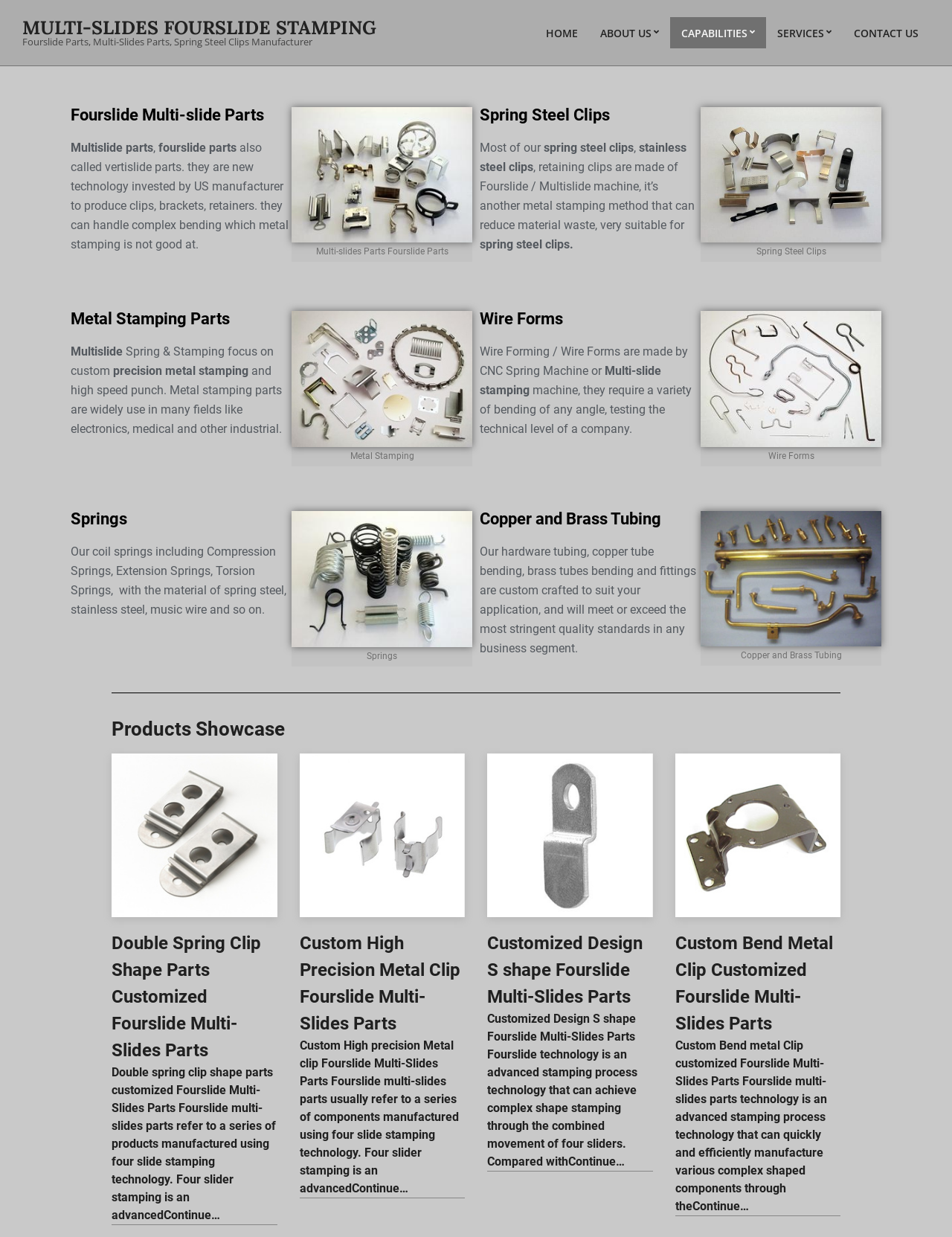What is the benefit of using Multi-slide stamping?
Answer the question in a detailed and comprehensive manner.

The webpage mentions that 'it’s another metal stamping method that can reduce material waste'. This information is obtained from the 'Spring Steel Clips' section of the webpage.